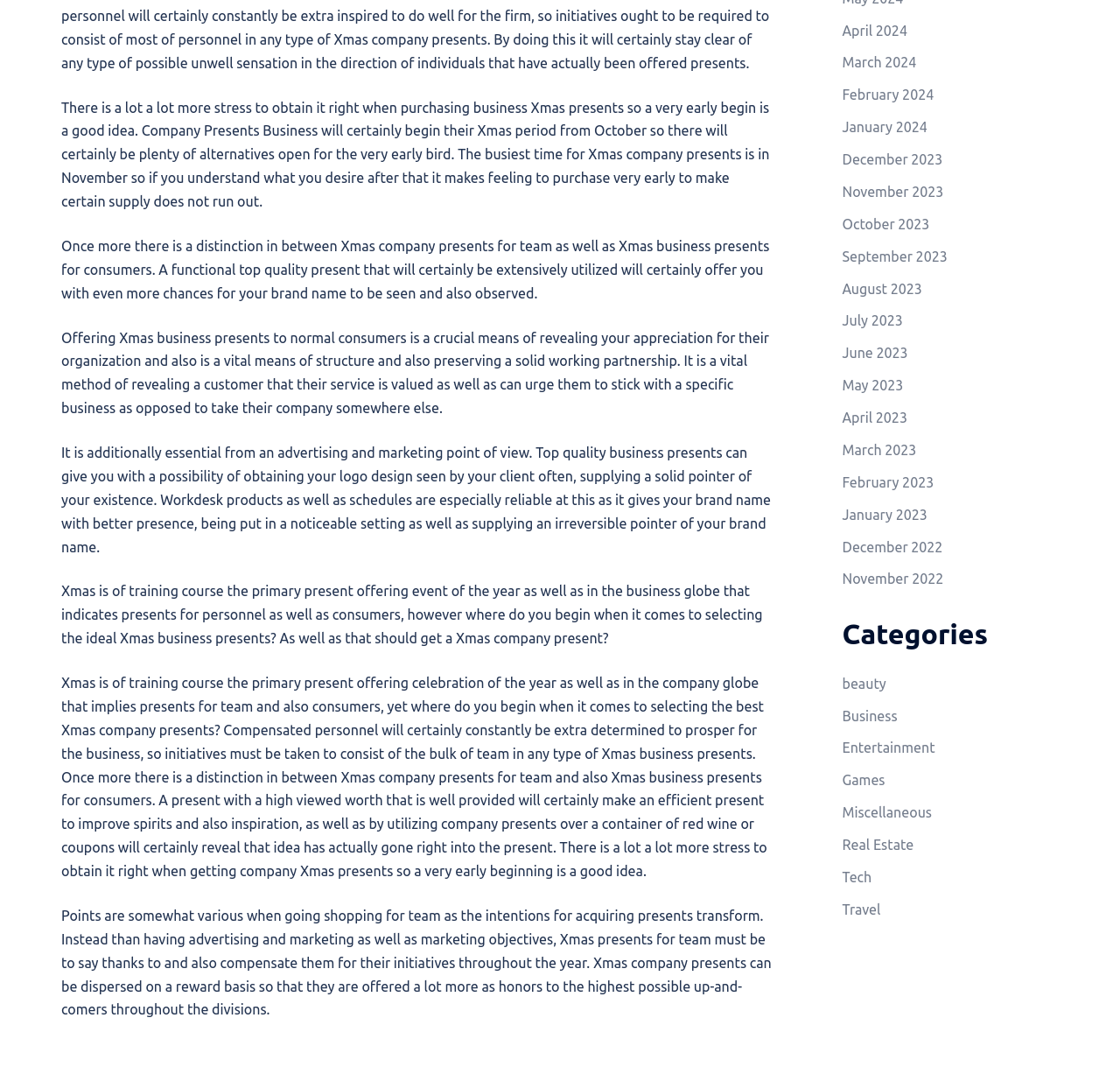Determine the bounding box coordinates of the section I need to click to execute the following instruction: "View the 'Business' category". Provide the coordinates as four float numbers between 0 and 1, i.e., [left, top, right, bottom].

[0.752, 0.659, 0.801, 0.674]